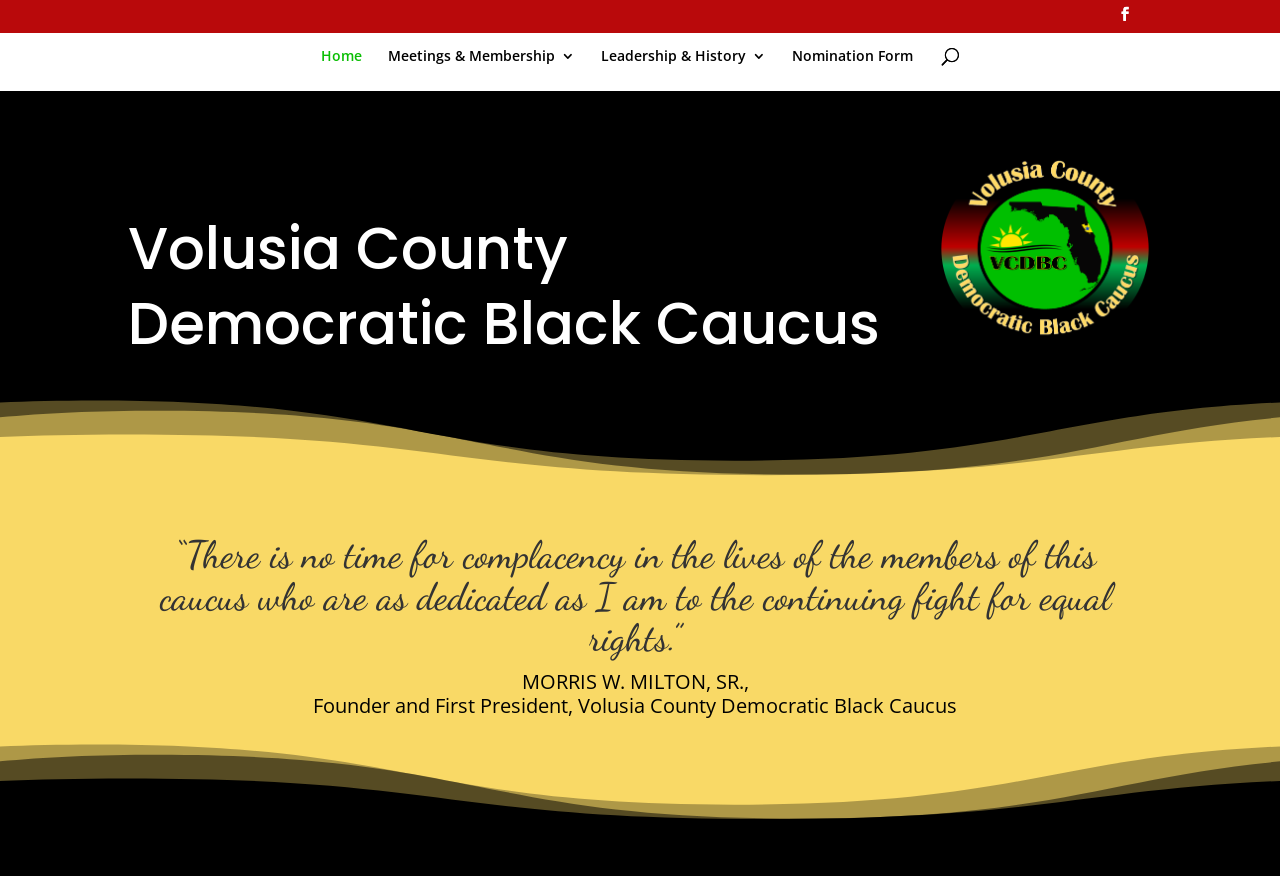Bounding box coordinates are to be given in the format (top-left x, top-left y, bottom-right x, bottom-right y). All values must be floating point numbers between 0 and 1. Provide the bounding box coordinate for the UI element described as: name="s" placeholder="Search …" title="Search for:"

[0.053, 0.036, 0.953, 0.038]